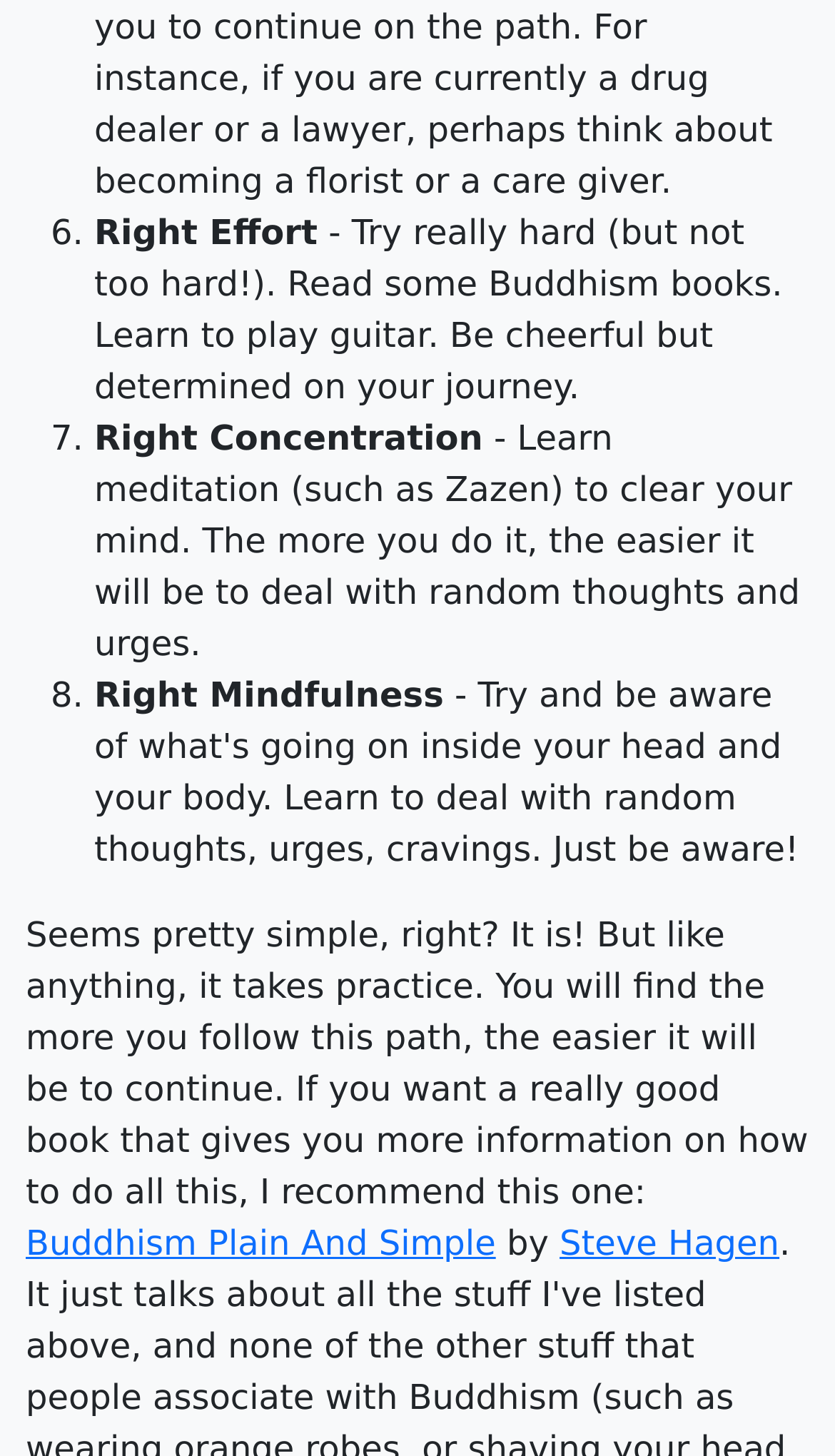Use a single word or phrase to answer this question: 
What is the sixth item in the list?

Right Effort